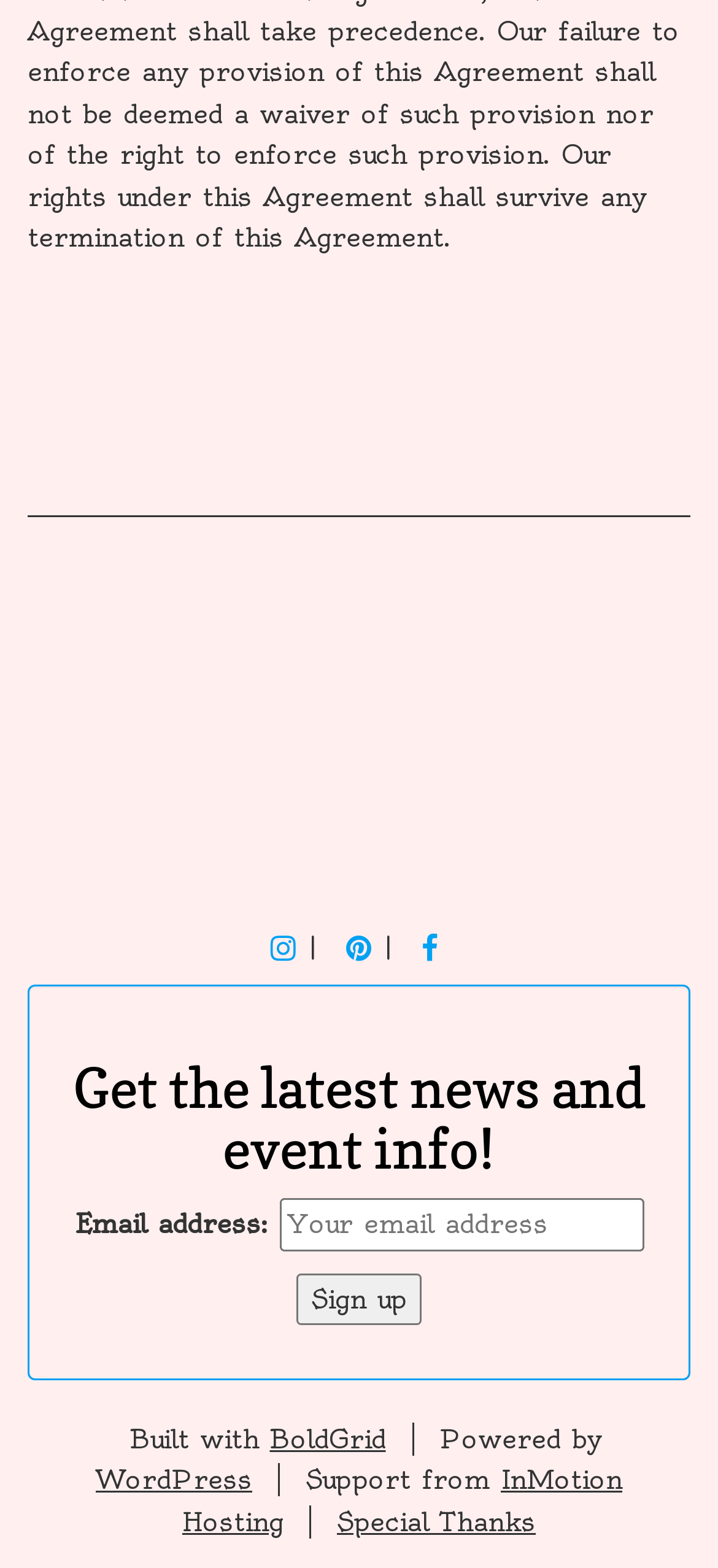Identify the bounding box coordinates of the region I need to click to complete this instruction: "Sign up for newsletter".

[0.413, 0.812, 0.587, 0.845]